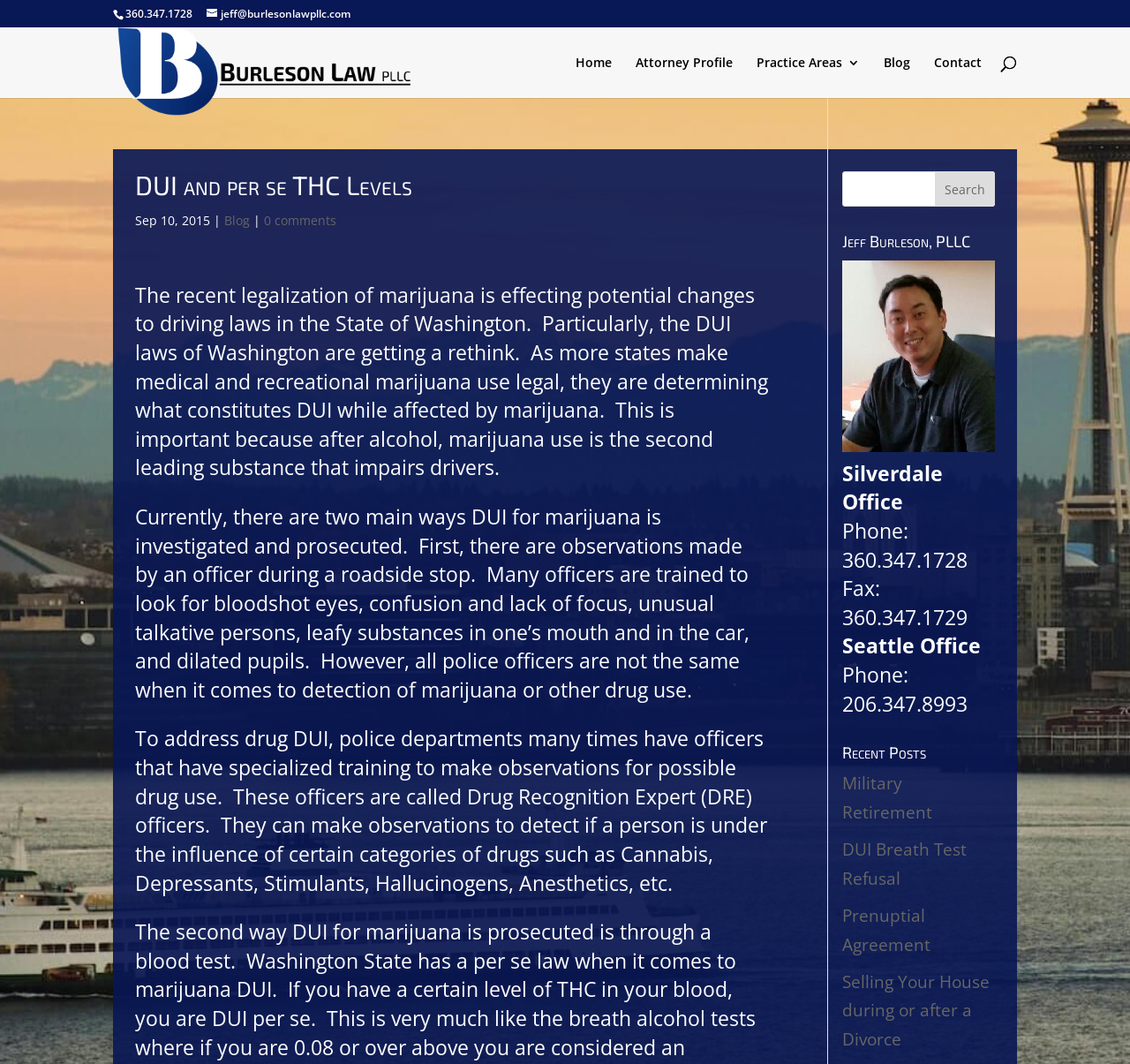Create an elaborate caption for the webpage.

The webpage appears to be a law firm's website, specifically Burleson Law, PLLC, with a focus on DUI laws in the State of Washington. At the top left, there is a phone number "360.347.1728" and an email address "jeff@burlesonlawpllc.com". Next to these, there is a logo of Burleson Law, PLLC, which is an image. 

On the top right, there is a navigation menu with links to "Home", "Attorney Profile", "Practice Areas 3", "Blog", and "Contact". Below this, there is a search bar that spans across the page.

The main content of the page is divided into two sections. On the left, there is a blog post titled "DUI and per se THC Levels" with a date "Sep 10, 2015" and a category "Blog". The post discusses the recent legalization of marijuana and its potential impact on driving laws in Washington State. It explains how DUI laws are being reevaluated and how police officers are trained to detect marijuana use.

On the right, there is a sidebar with several sections. At the top, there is a search bar with a button. Below this, there is a heading "Jeff Burleson, PLLC" followed by contact information for the Silverdale and Seattle offices, including phone and fax numbers. Further down, there is a section titled "Recent Posts" with links to four blog posts: "Military Retirement", "DUI Breath Test Refusal", "Prenuptial Agreement", and "Selling Your House during or after a Divorce".